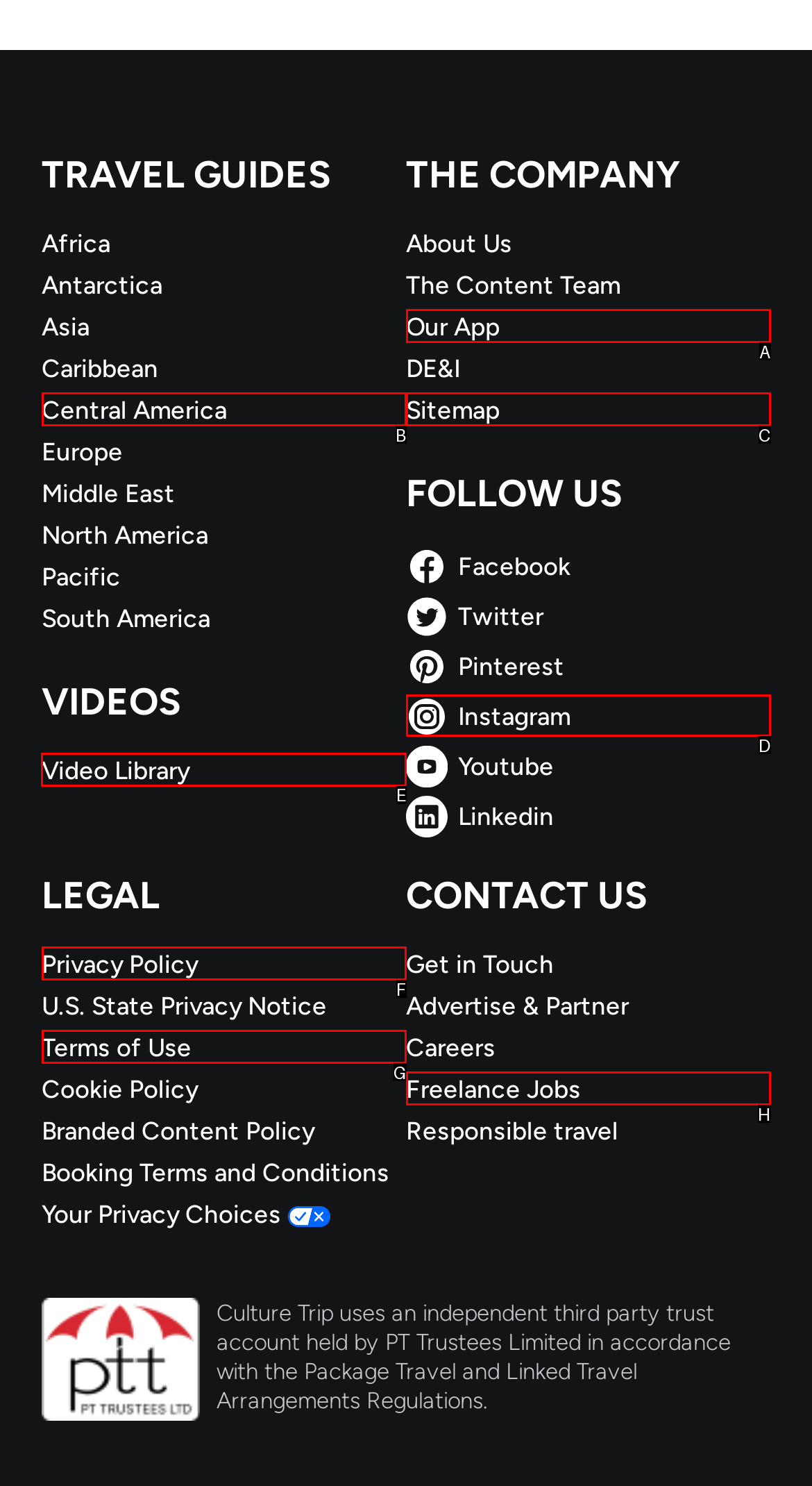Determine which HTML element I should select to execute the task: Watch Video Library
Reply with the corresponding option's letter from the given choices directly.

E